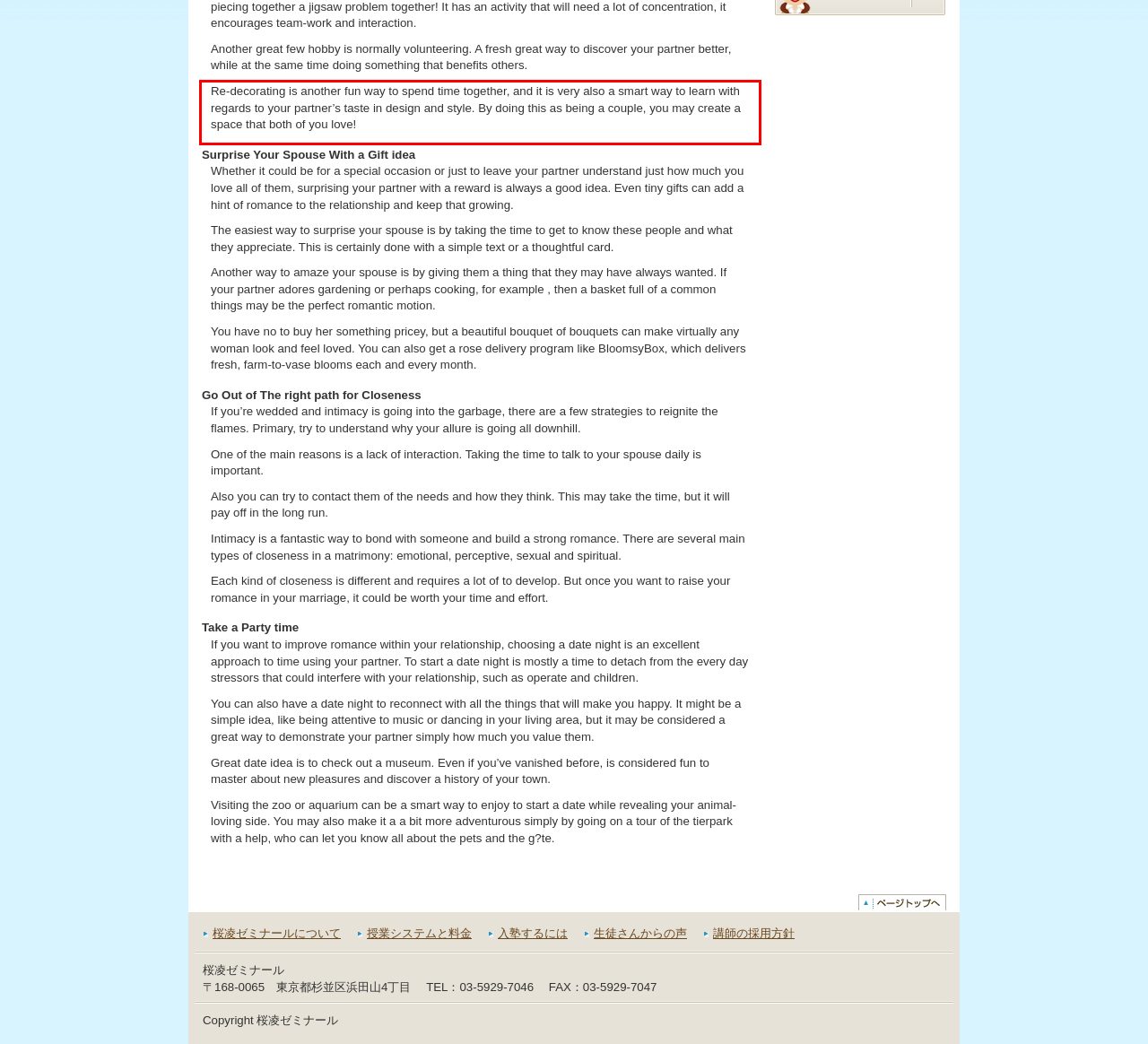Using the provided screenshot of a webpage, recognize the text inside the red rectangle bounding box by performing OCR.

Re-decorating is another fun way to spend time together, and it is very also a smart way to learn with regards to your partner’s taste in design and style. By doing this as being a couple, you may create a space that both of you love!